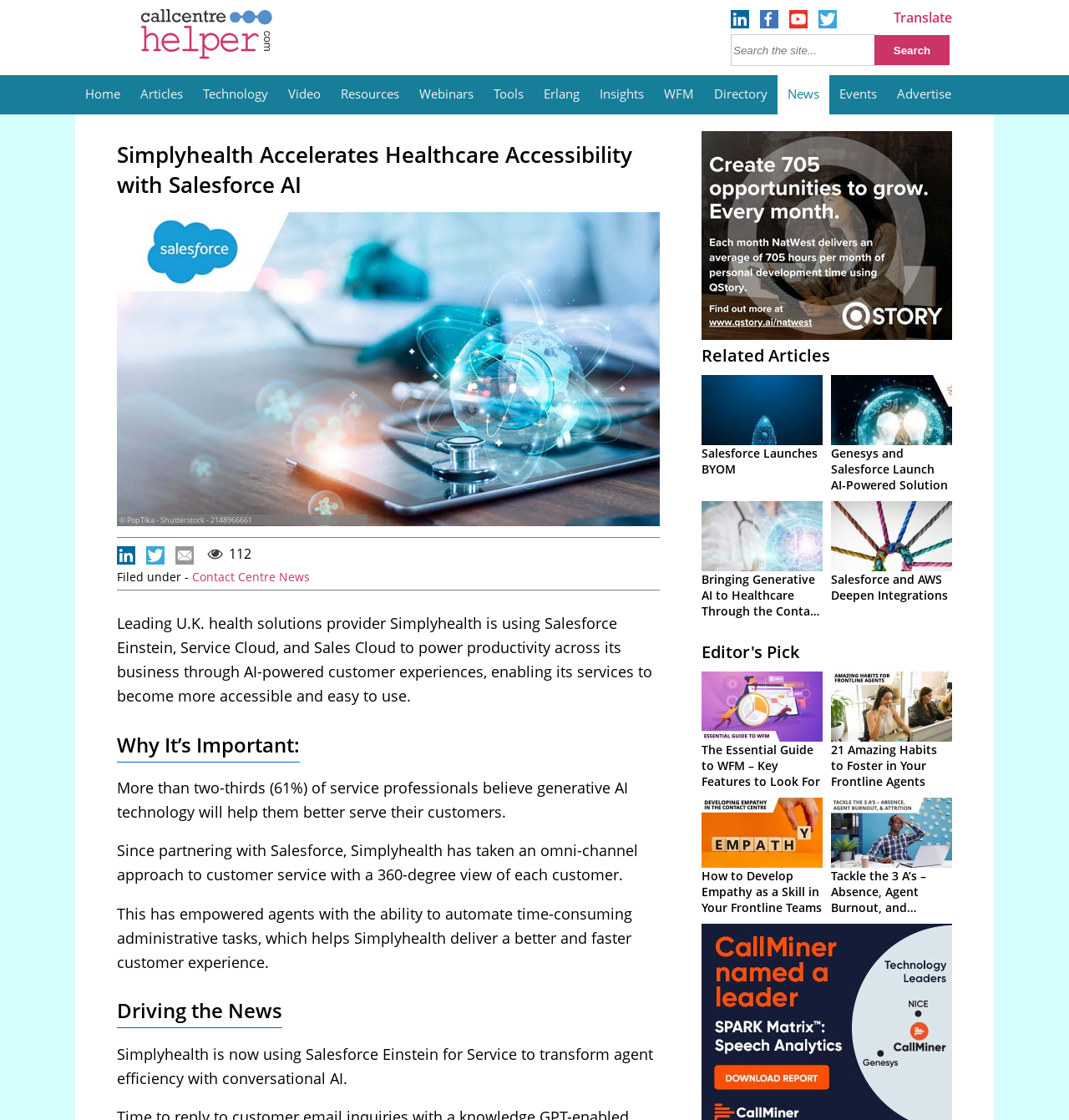Give a one-word or one-phrase response to the question: 
What is the percentage of service professionals who believe generative AI technology will help them better serve their customers?

61%